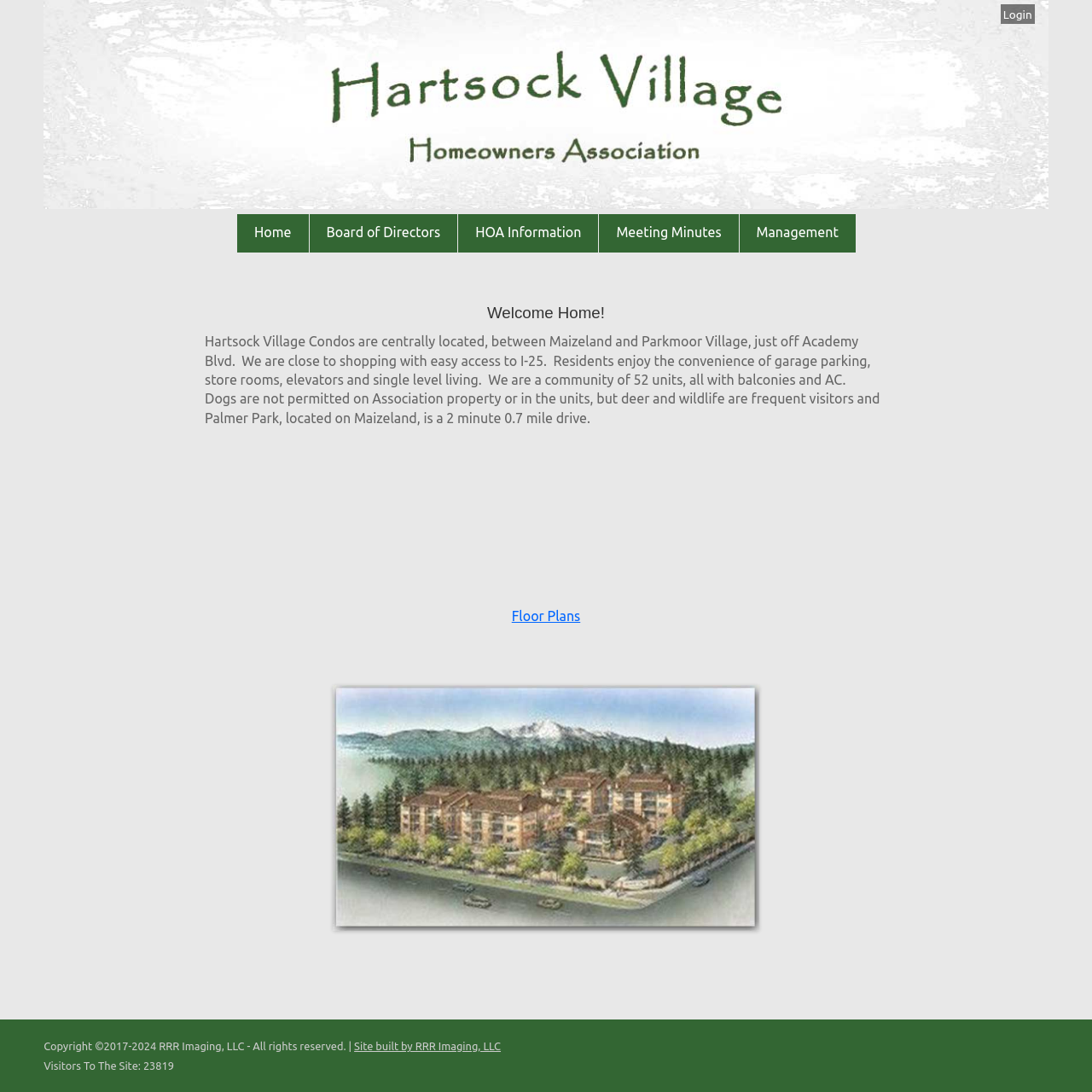How many units are in the community?
Provide an in-depth and detailed answer to the question.

The StaticText element with the text 'We are a community of 52 units, all with balconies and AC.' provides the information about the number of units in the community.